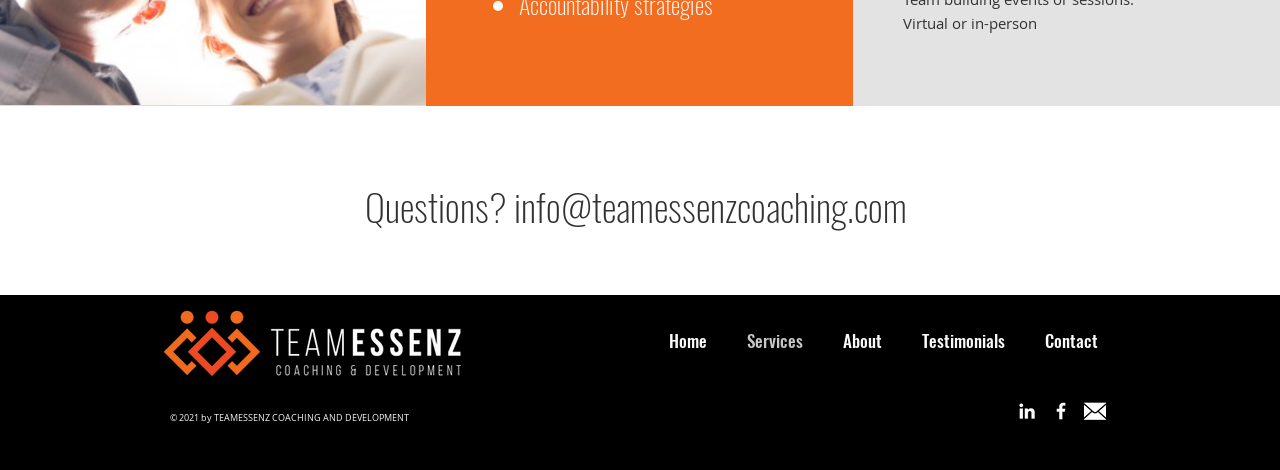Provide the bounding box coordinates of the HTML element this sentence describes: "aria-label="Facebook Icon"".

[0.82, 0.851, 0.838, 0.898]